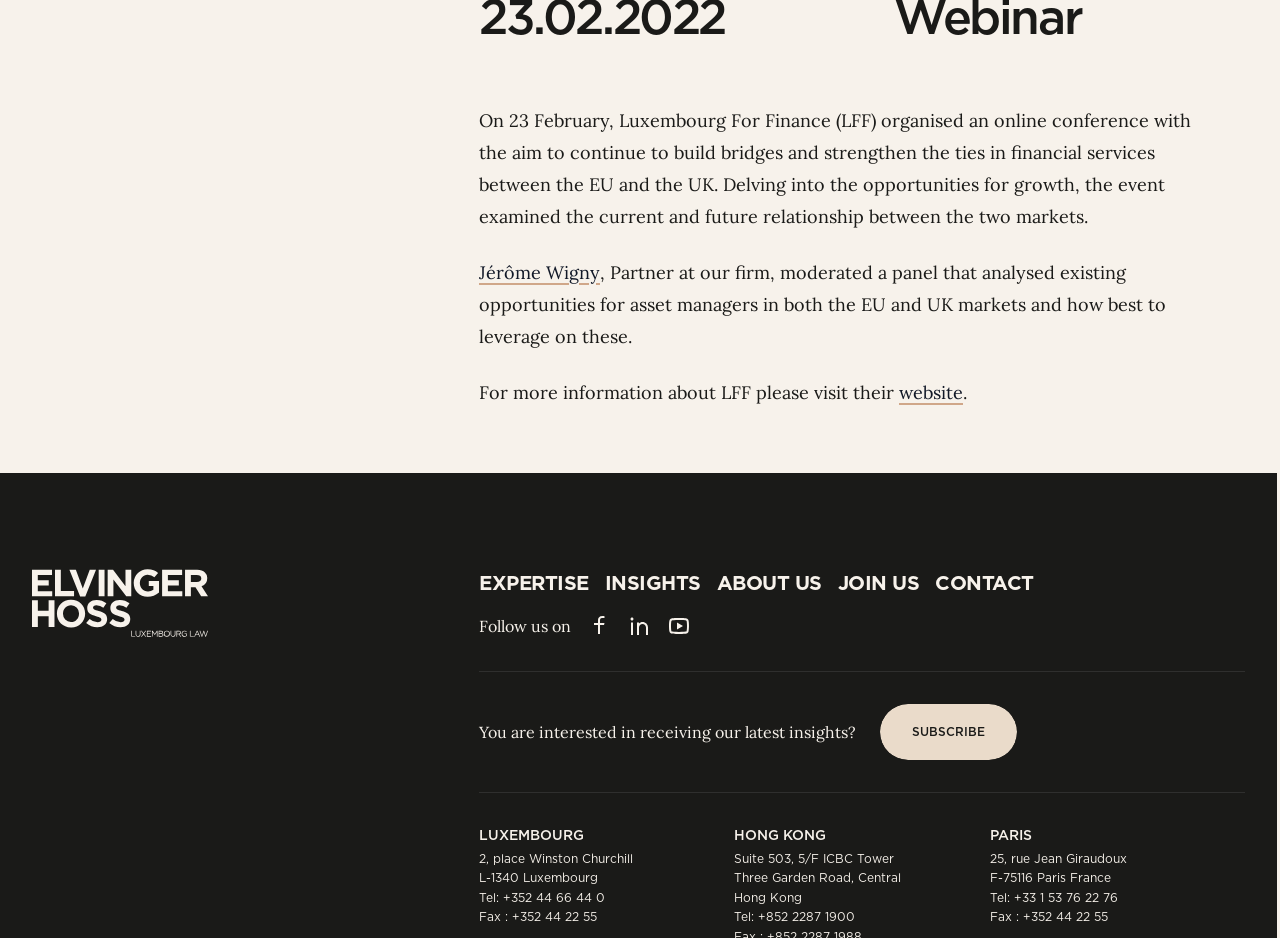Find the bounding box coordinates of the clickable area that will achieve the following instruction: "Call the Luxembourg office".

[0.393, 0.949, 0.473, 0.965]